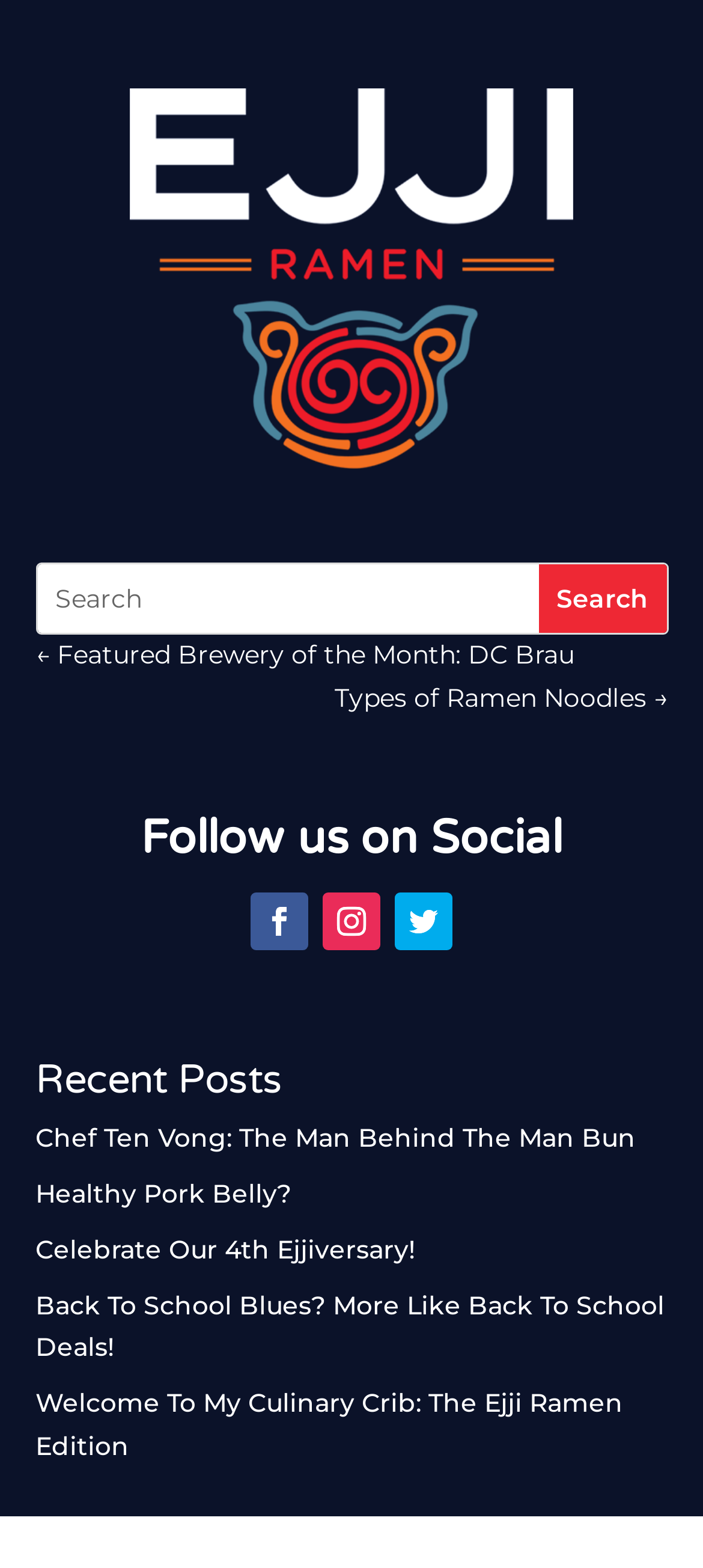Please determine the bounding box coordinates of the element's region to click in order to carry out the following instruction: "Follow on Facebook". The coordinates should be four float numbers between 0 and 1, i.e., [left, top, right, bottom].

[0.356, 0.569, 0.438, 0.606]